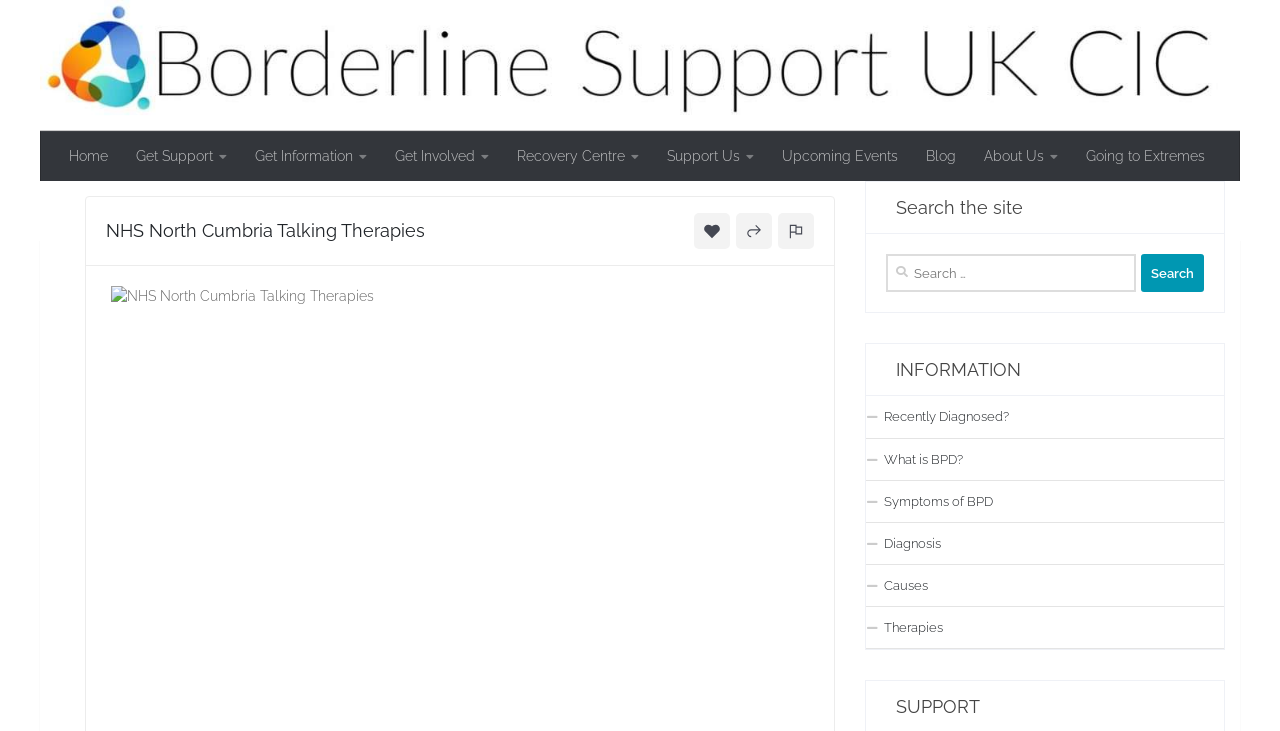What is the name of the organization?
Based on the image, answer the question with a single word or brief phrase.

NHS North Cumbria Talking Therapies